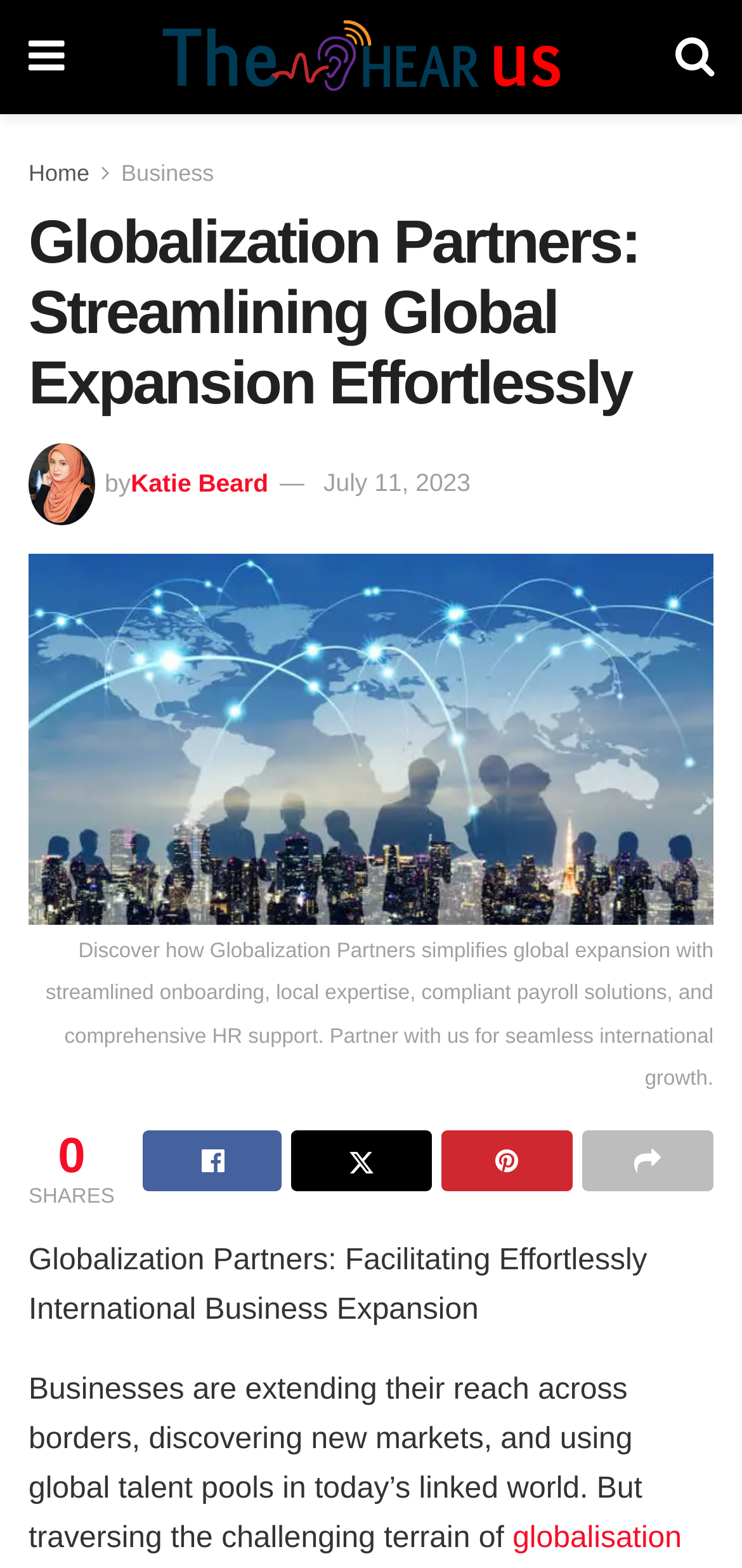Determine the bounding box coordinates of the region that needs to be clicked to achieve the task: "Learn more about globalisation".

[0.691, 0.97, 0.919, 0.991]